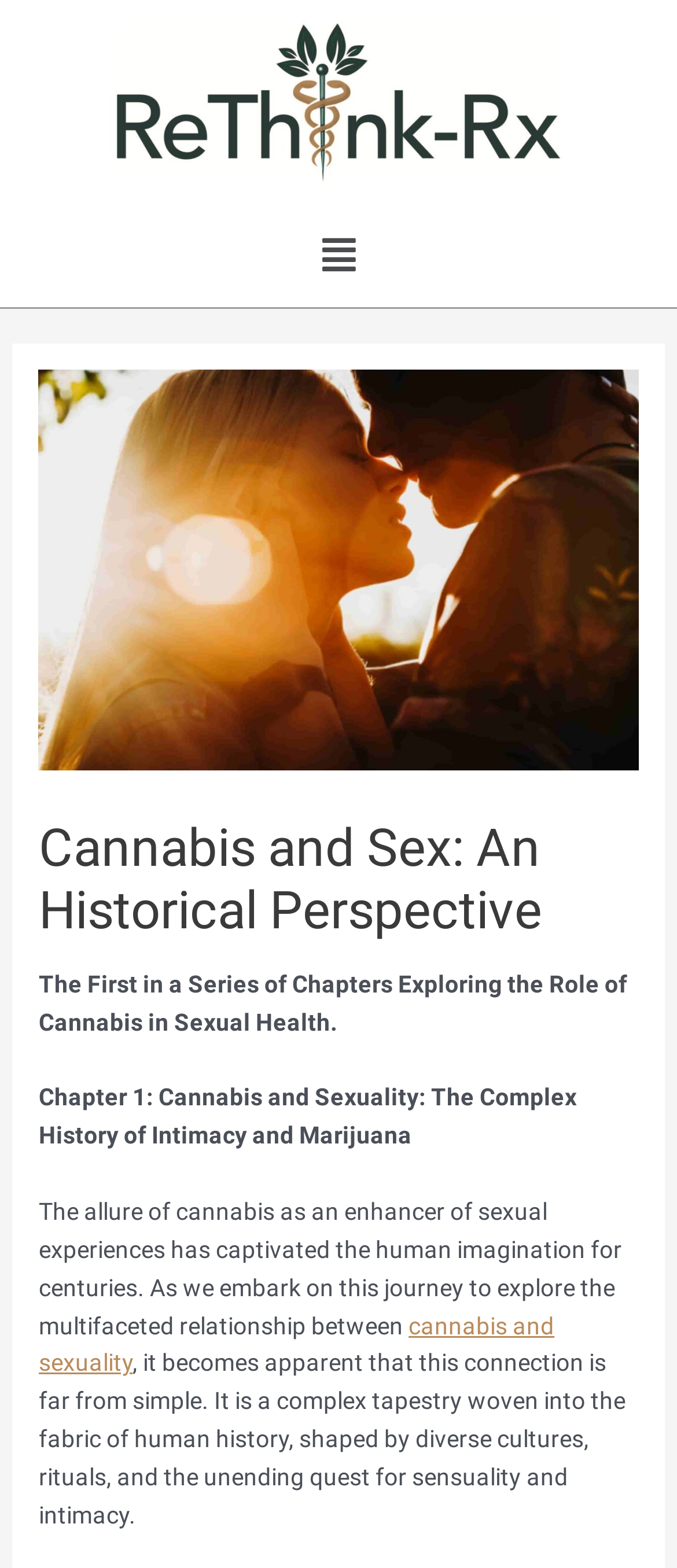Determine and generate the text content of the webpage's headline.

Cannabis and Sex: An Historical Perspective